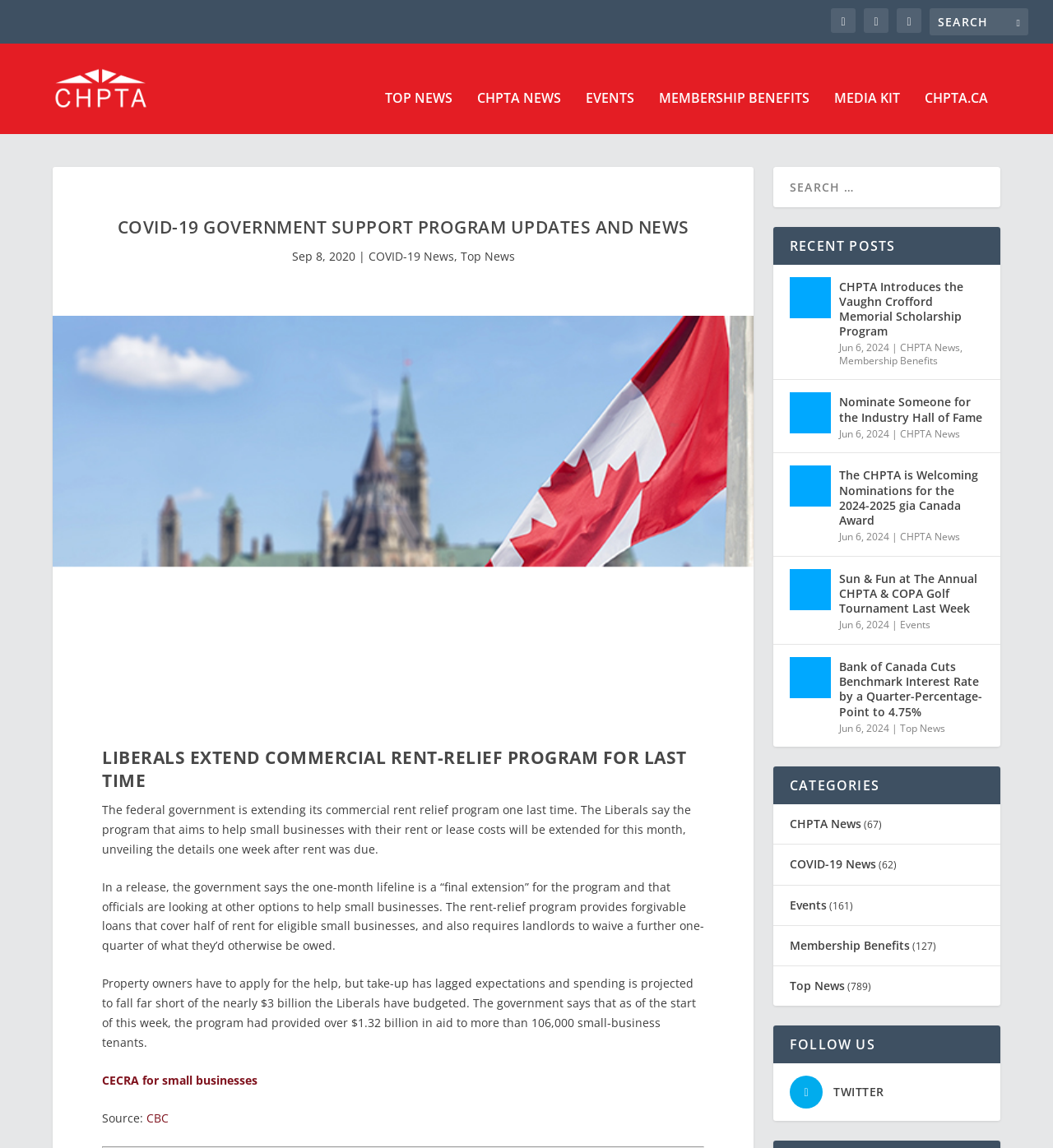Offer an extensive depiction of the webpage and its key elements.

This webpage is about the COVID-19 Government Support Program Updates and News from CHPTA News. At the top, there are three icons and a search bar. Below that, there is a navigation menu with links to TOP NEWS, CHPTA NEWS, EVENTS, MEMBERSHIP BENEFITS, MEDIA KIT, and CHPTA.CA.

The main content of the page is divided into two sections. On the left, there is a news article about the Liberal government extending its commercial rent relief program for small businesses. The article is dated September 8, 2020, and provides details about the program, including its benefits and the application process. There are also links to related news articles and sources, such as CBC.

On the right, there is a section titled RECENT POSTS, which lists several news articles and events from CHPTA News. Each article has a title, a date, and a brief summary. The articles are about various topics, including the Vaughn Crofford Memorial Scholarship Program, nominations for the Industry Hall of Fame, and the CHPTA & COPA Golf Tournament. There are also links to categories, such as CHPTA News, COVID-19 News, Events, Membership Benefits, and Top News, which allow users to filter the articles by topic.

At the bottom of the page, there is a section titled CATEGORIES, which lists the same categories as above, along with the number of articles in each category. Finally, there is a section titled FOLLOW US, which has links to social media platforms, including Twitter.